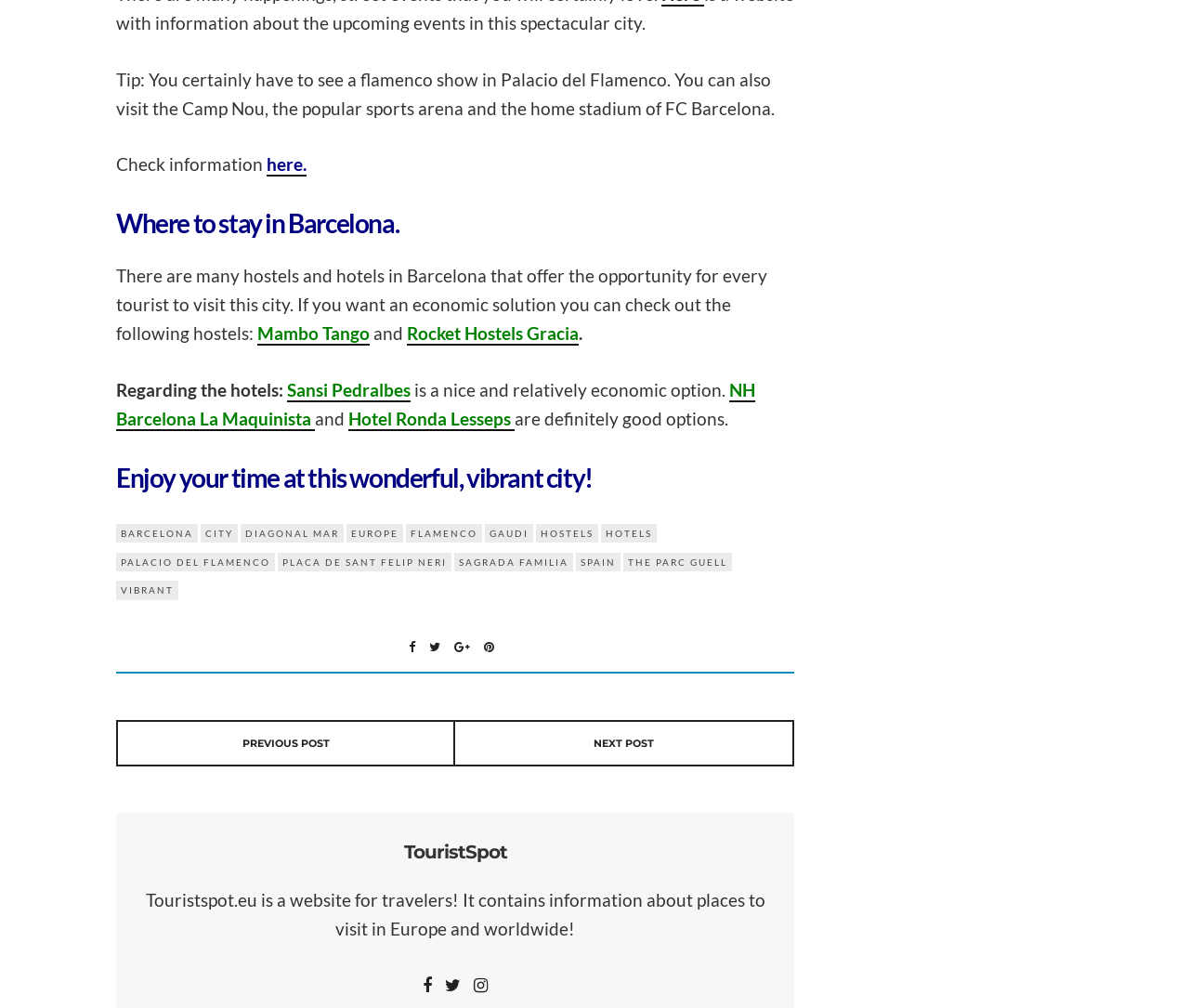Determine the bounding box coordinates of the clickable region to follow the instruction: "Click the 'GET A QUOTE »' link".

None